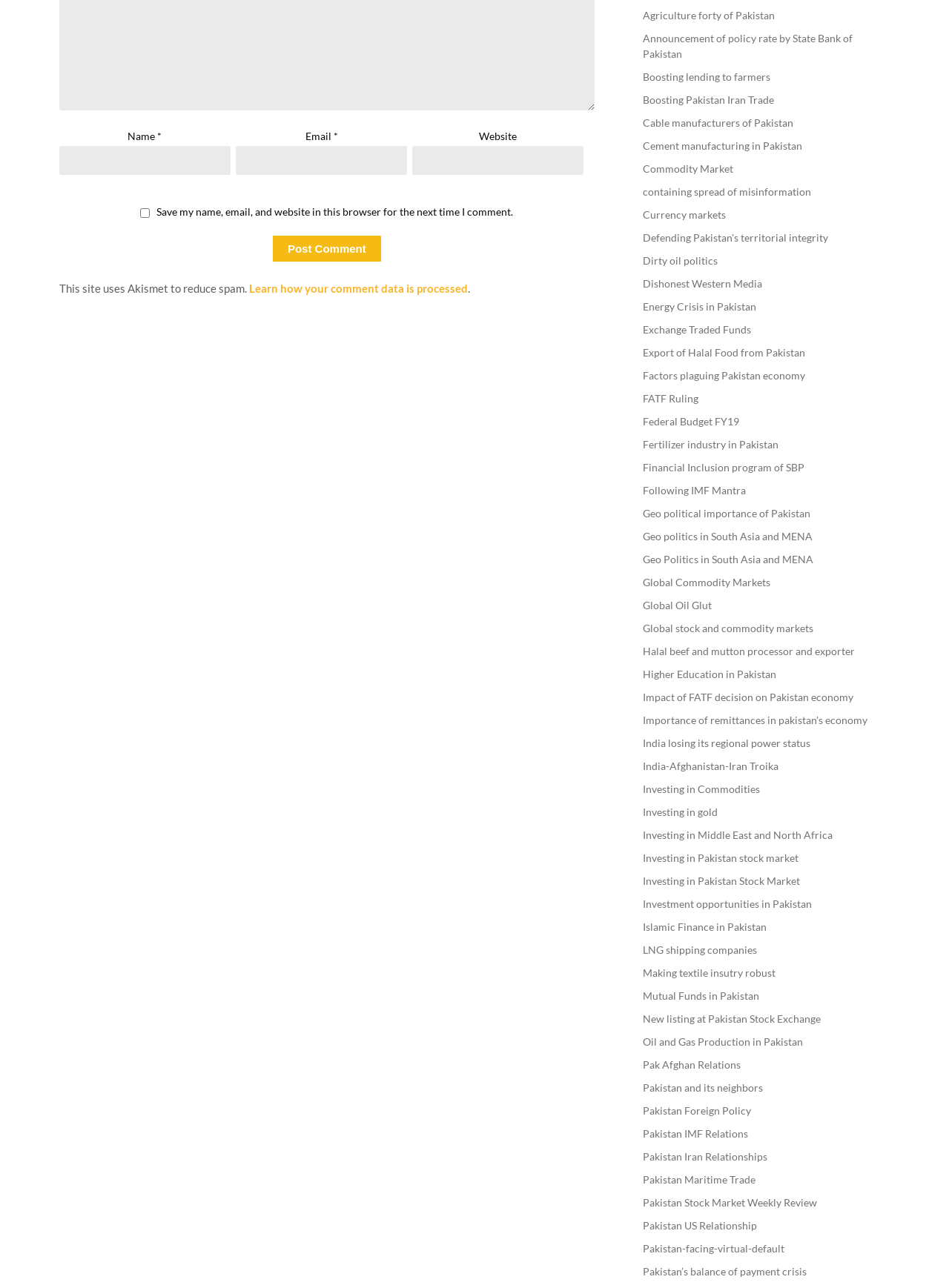Please locate the bounding box coordinates of the element that needs to be clicked to achieve the following instruction: "Click the 'Post Comment' button". The coordinates should be four float numbers between 0 and 1, i.e., [left, top, right, bottom].

[0.287, 0.183, 0.401, 0.203]